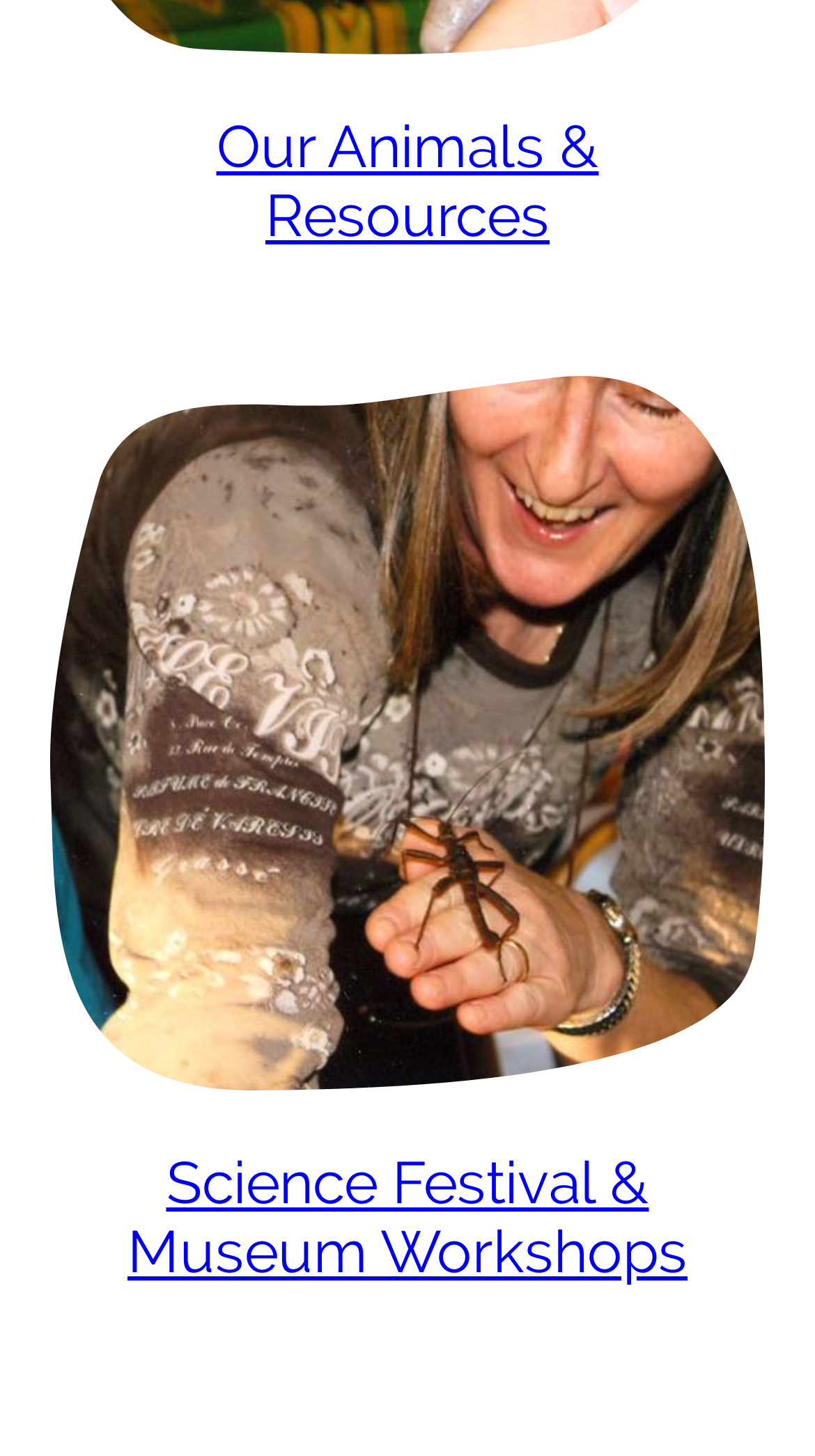What is the position of the image on the webpage?
Please give a detailed and elaborate answer to the question based on the image.

According to the bounding box coordinates, the image has a top coordinate of 0.258, which is below the heading 'Our Animals & Resources' with a top coordinate of 0.077. Therefore, the image is positioned below the heading.